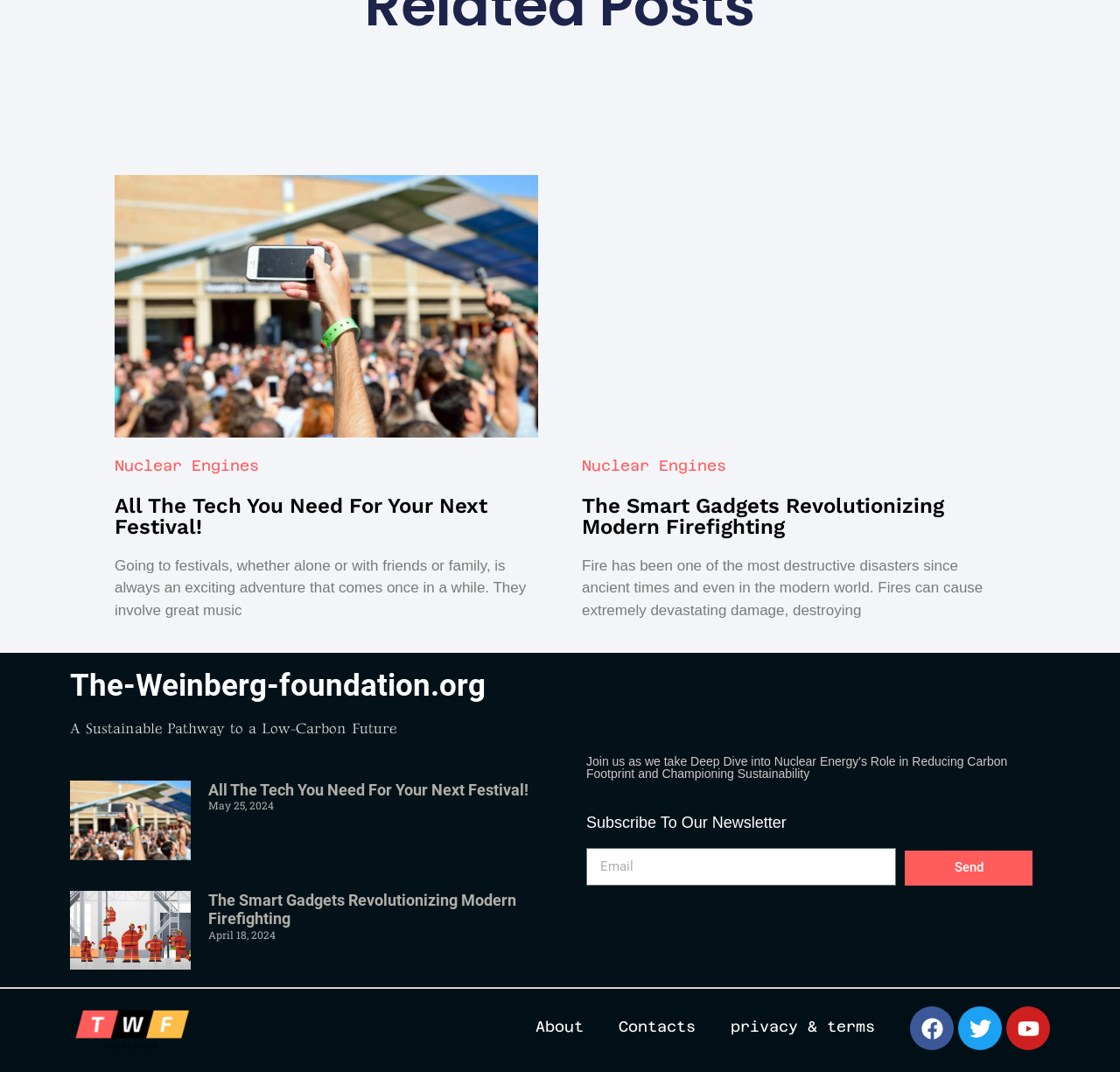Please predict the bounding box coordinates of the element's region where a click is necessary to complete the following instruction: "Read the article about The Smart Gadgets Revolutionizing Modern Firefighting". The coordinates should be represented by four float numbers between 0 and 1, i.e., [left, top, right, bottom].

[0.52, 0.462, 0.898, 0.501]